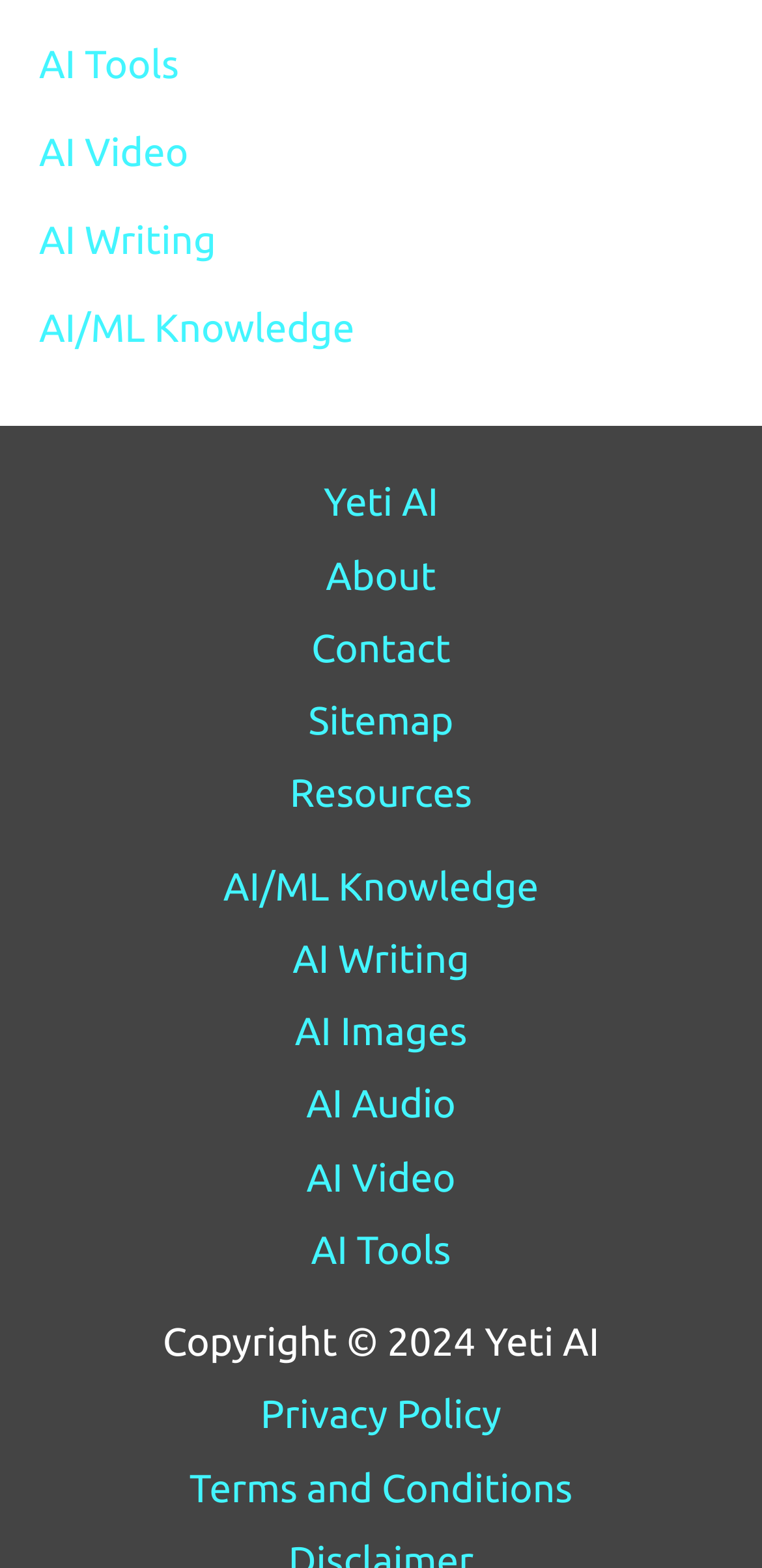How many links are present in the footer section?
Answer the question with a detailed and thorough explanation.

I counted the number of link elements within the 'Site Navigation: Footer' section, which are 'Yeti AI', 'About', 'Contact', 'Sitemap', and 'Resources', totaling 5 links.